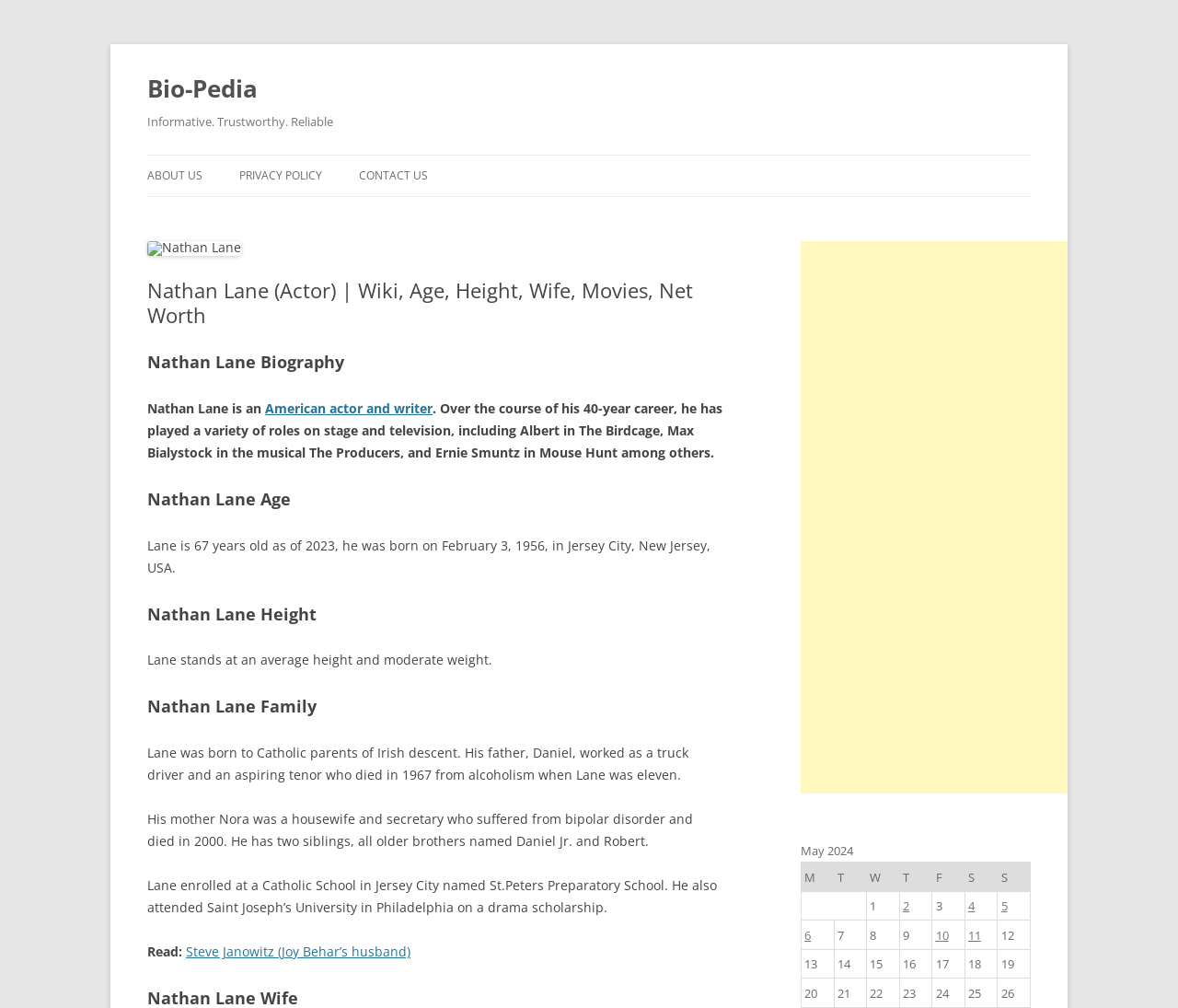What is Nathan Lane's height?
Respond with a short answer, either a single word or a phrase, based on the image.

Average height